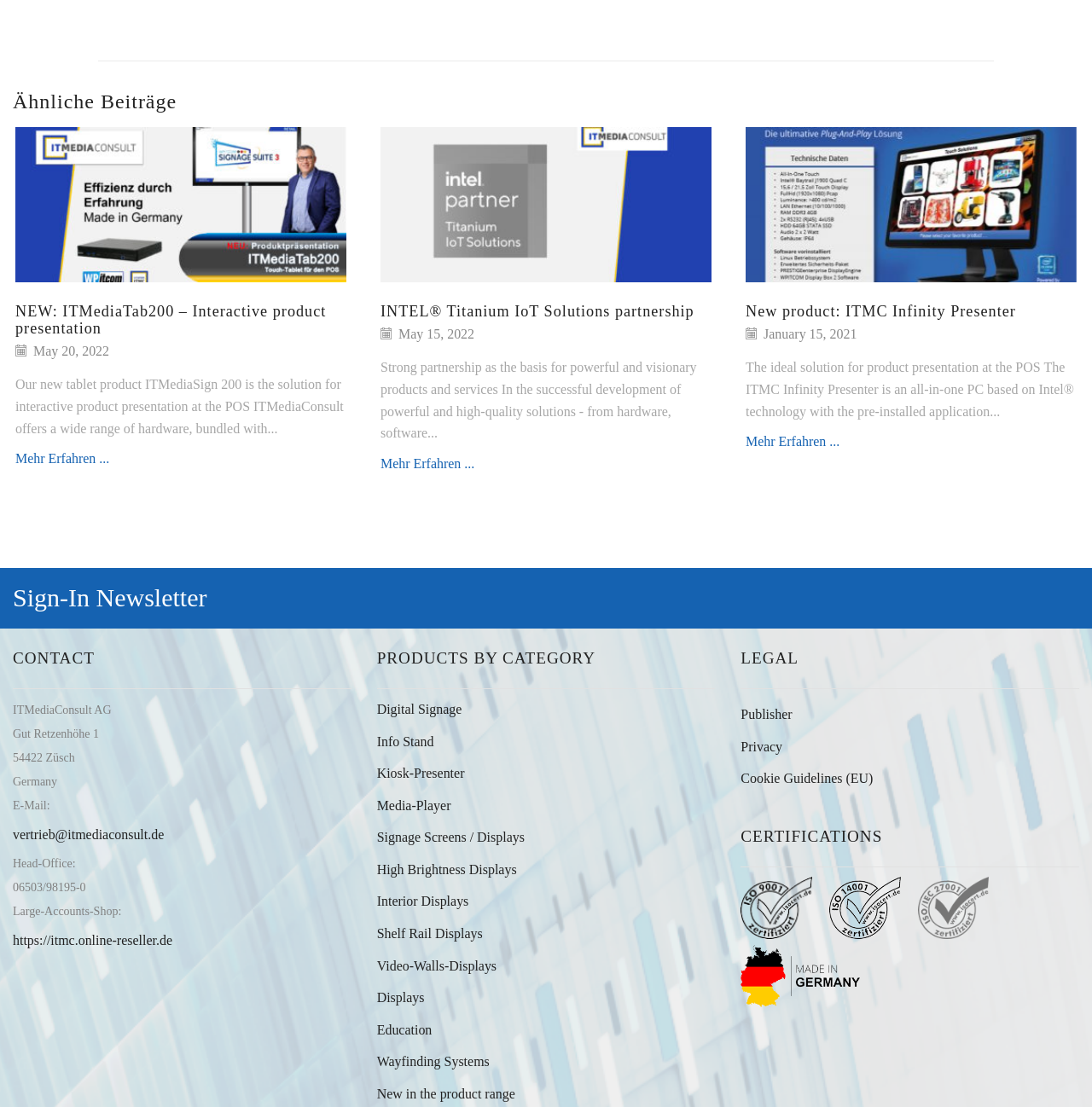What is the company name mentioned in the contact information?
Look at the image and answer with only one word or phrase.

ITMediaConsult AG